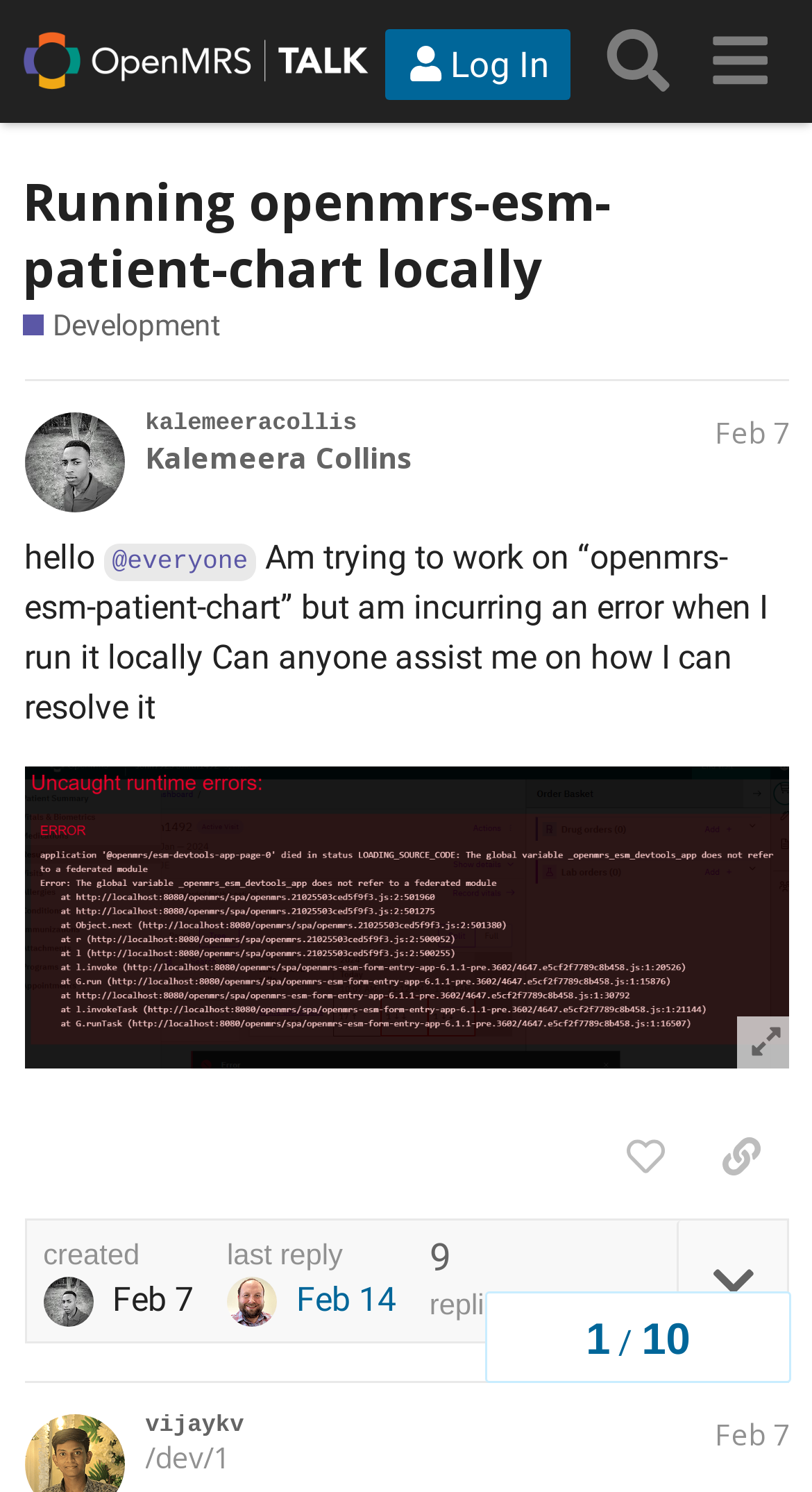How many replies are there in the discussion?
Based on the image, respond with a single word or phrase.

9